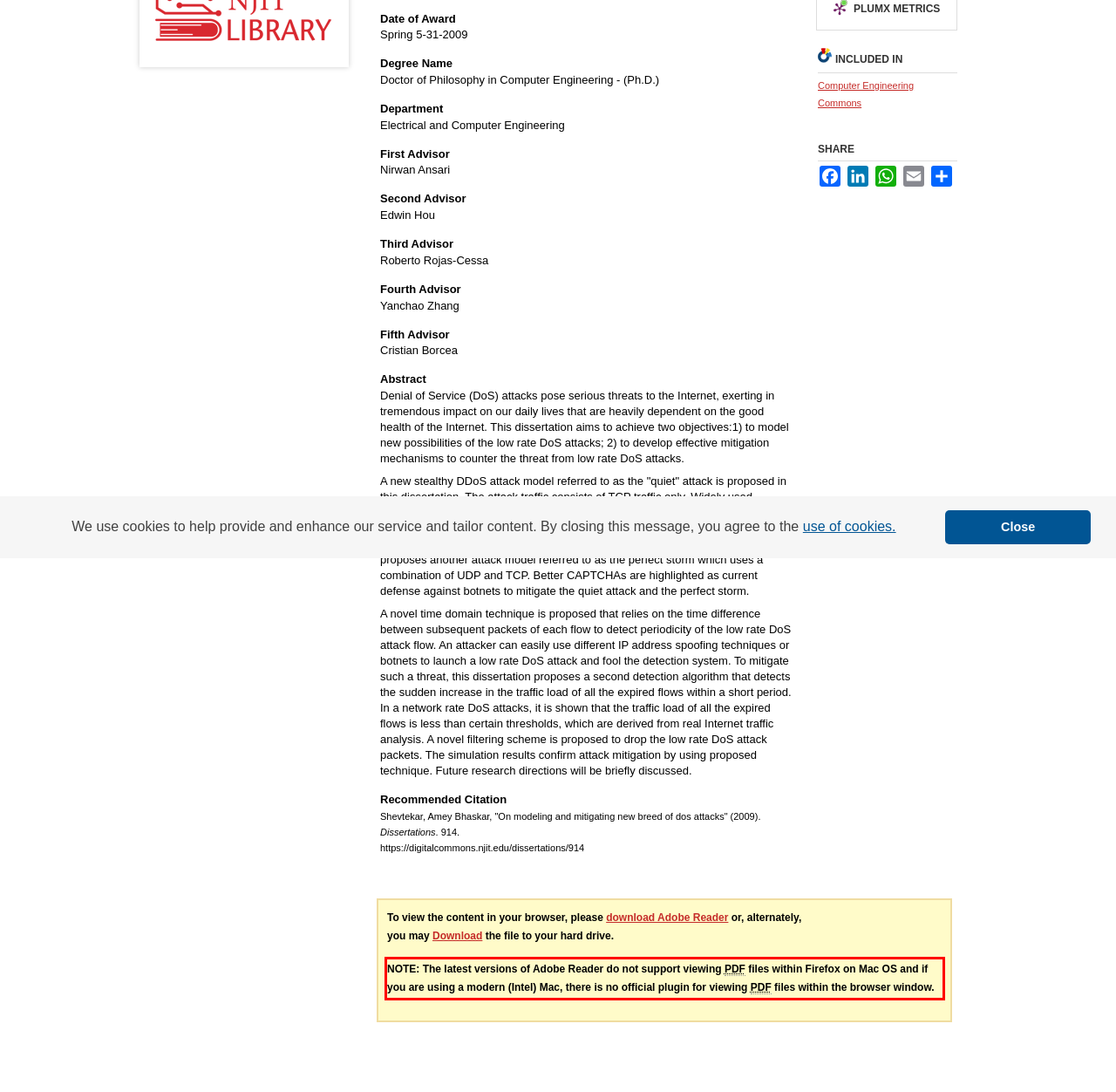Analyze the screenshot of a webpage where a red rectangle is bounding a UI element. Extract and generate the text content within this red bounding box.

NOTE: The latest versions of Adobe Reader do not support viewing PDF files within Firefox on Mac OS and if you are using a modern (Intel) Mac, there is no official plugin for viewing PDF files within the browser window.